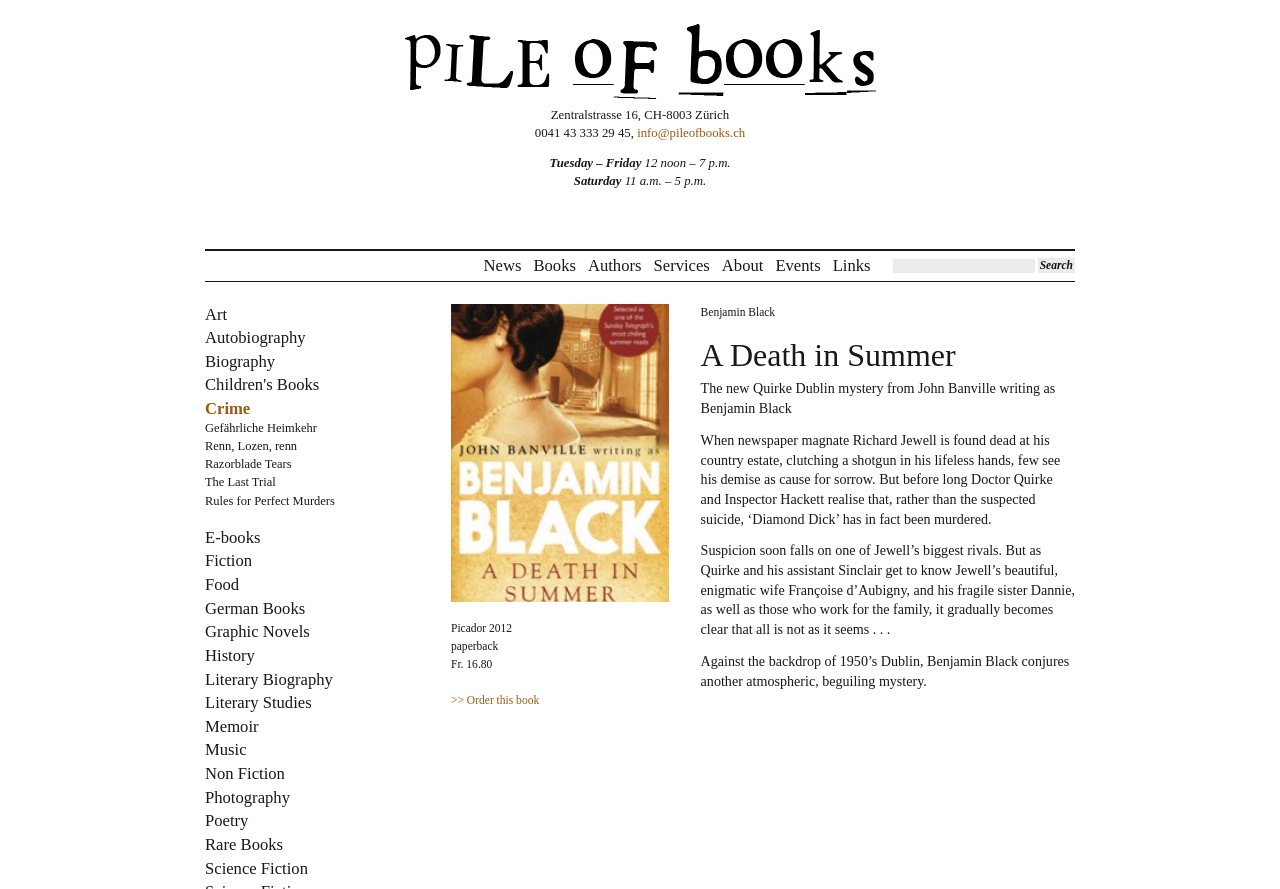Based on the element description Science Fiction, identify the bounding box of the UI element in the given webpage screenshot. The coordinates should be in the format (top-left x, top-left y, bottom-right x, bottom-right y) and must be between 0 and 1.

[0.16, 0.966, 0.241, 0.987]